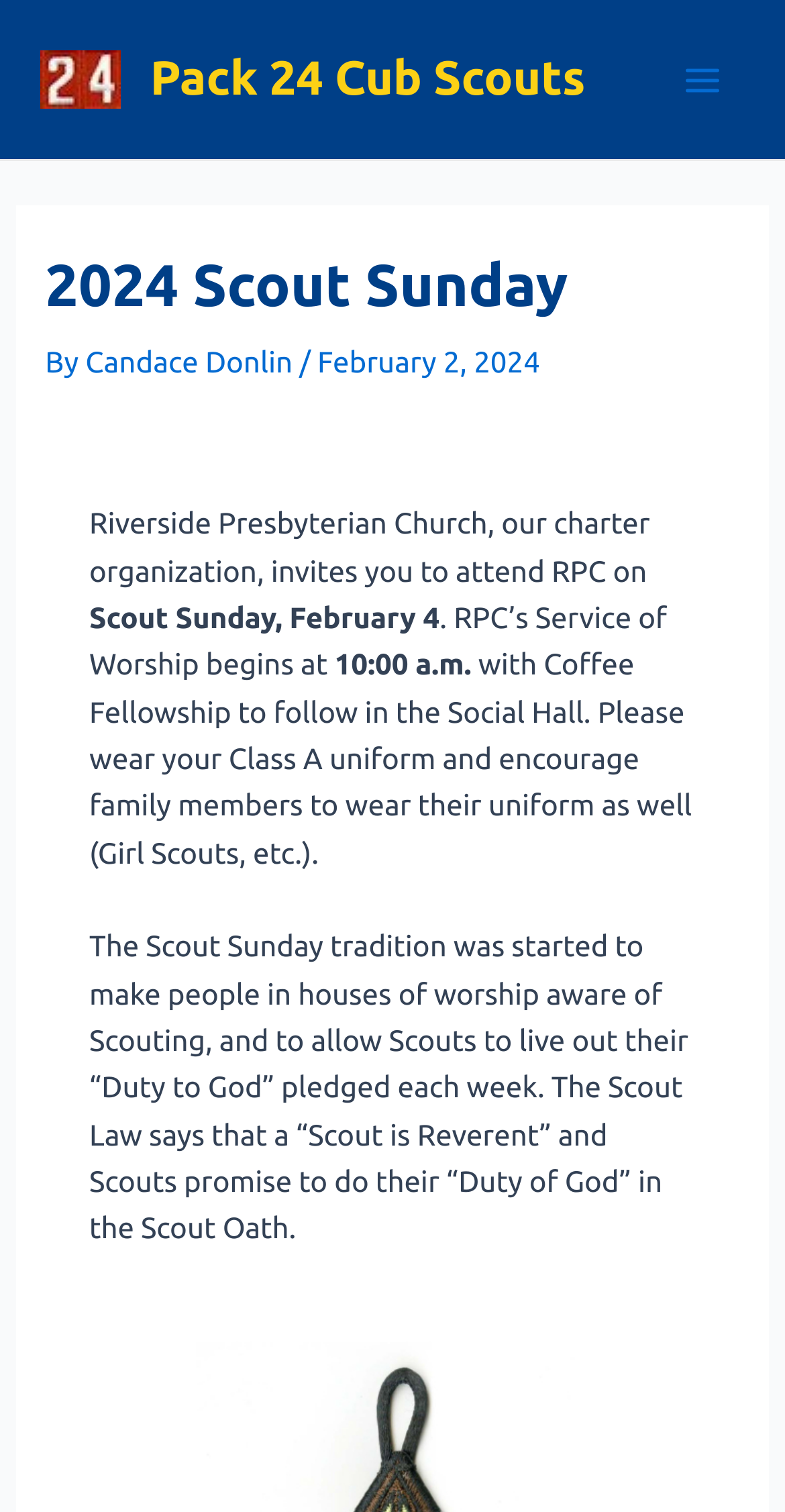What is the name of the Cub Scouts pack?
Please answer the question with as much detail and depth as you can.

The name of the Cub Scouts pack can be found in the link and image elements at the top of the webpage, which both have the text 'Pack 24 Cub Scouts'.